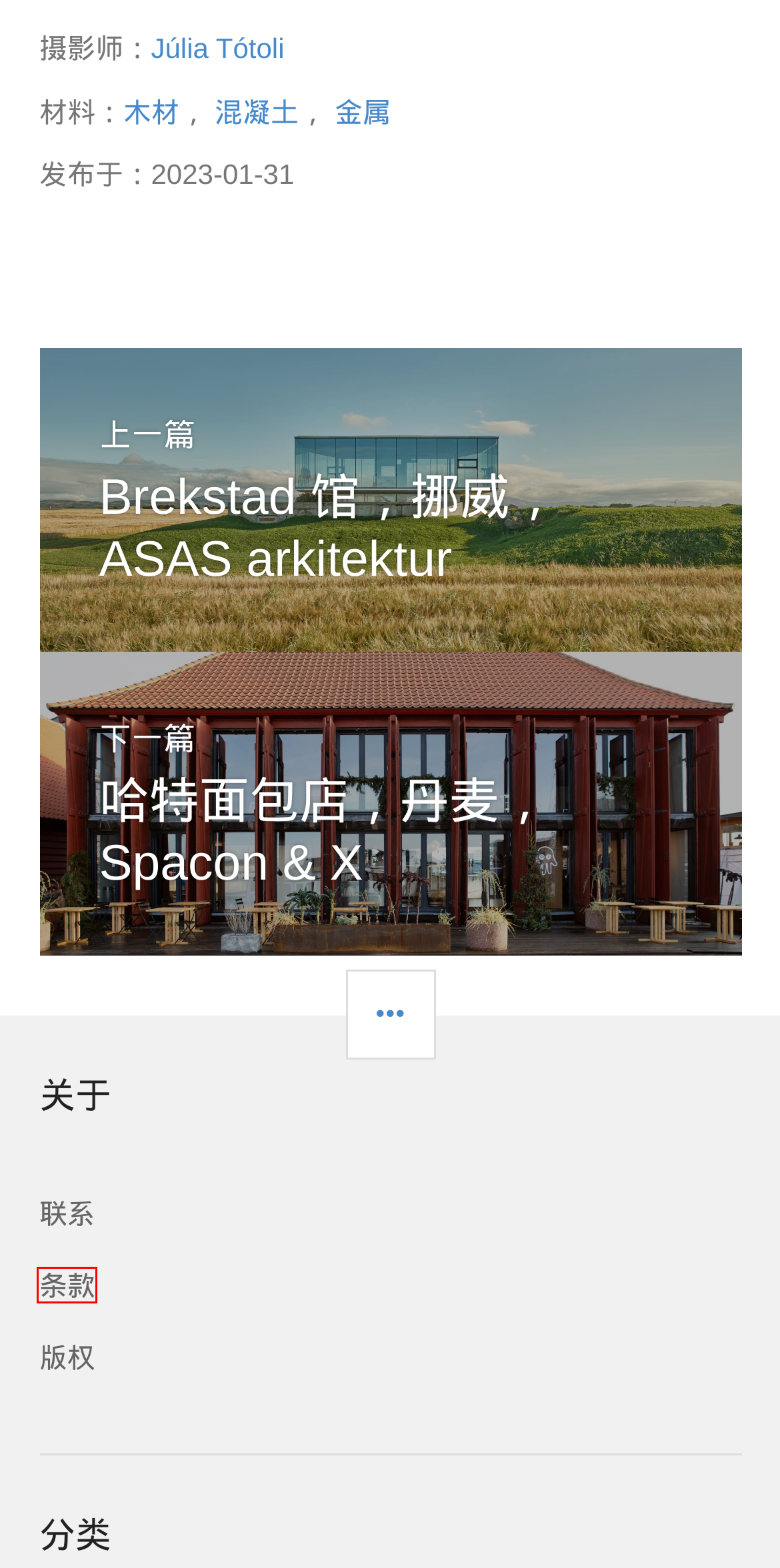Look at the screenshot of the webpage and find the element within the red bounding box. Choose the webpage description that best fits the new webpage that will appear after clicking the element. Here are the candidates:
A. 服务条款 – 哇
B. 联系我们 – 哇
C. Júlia Tótoli – 哇
D. 哈特面包店，丹麦， Spacon & X – 哇
E. maria araujo | arquitetura
F. Brekstad 馆，挪威， ASAS arkitektur – 哇
G. 提交您的作品 – 哇
H. 版权信息 – 哇

A